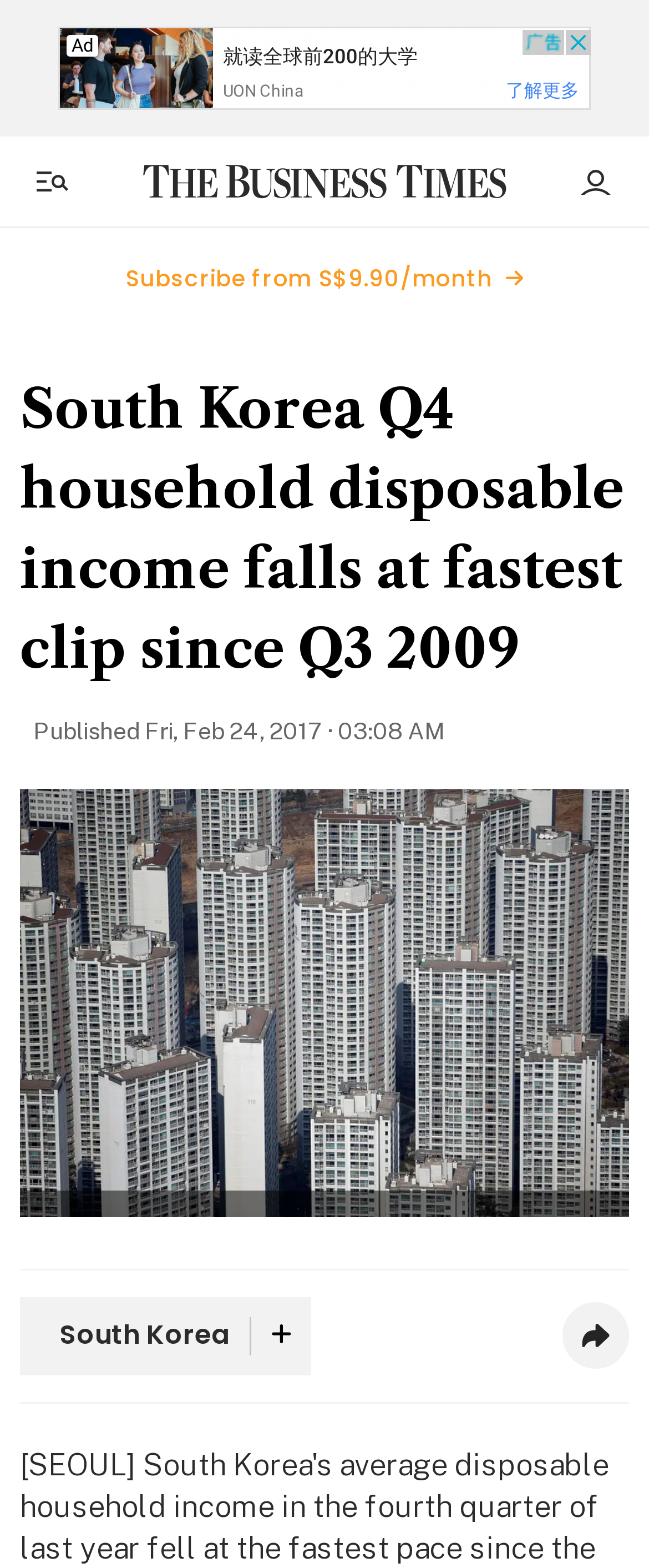Determine the bounding box coordinates of the section to be clicked to follow the instruction: "Share this article". The coordinates should be given as four float numbers between 0 and 1, formatted as [left, top, right, bottom].

[0.867, 0.831, 0.969, 0.873]